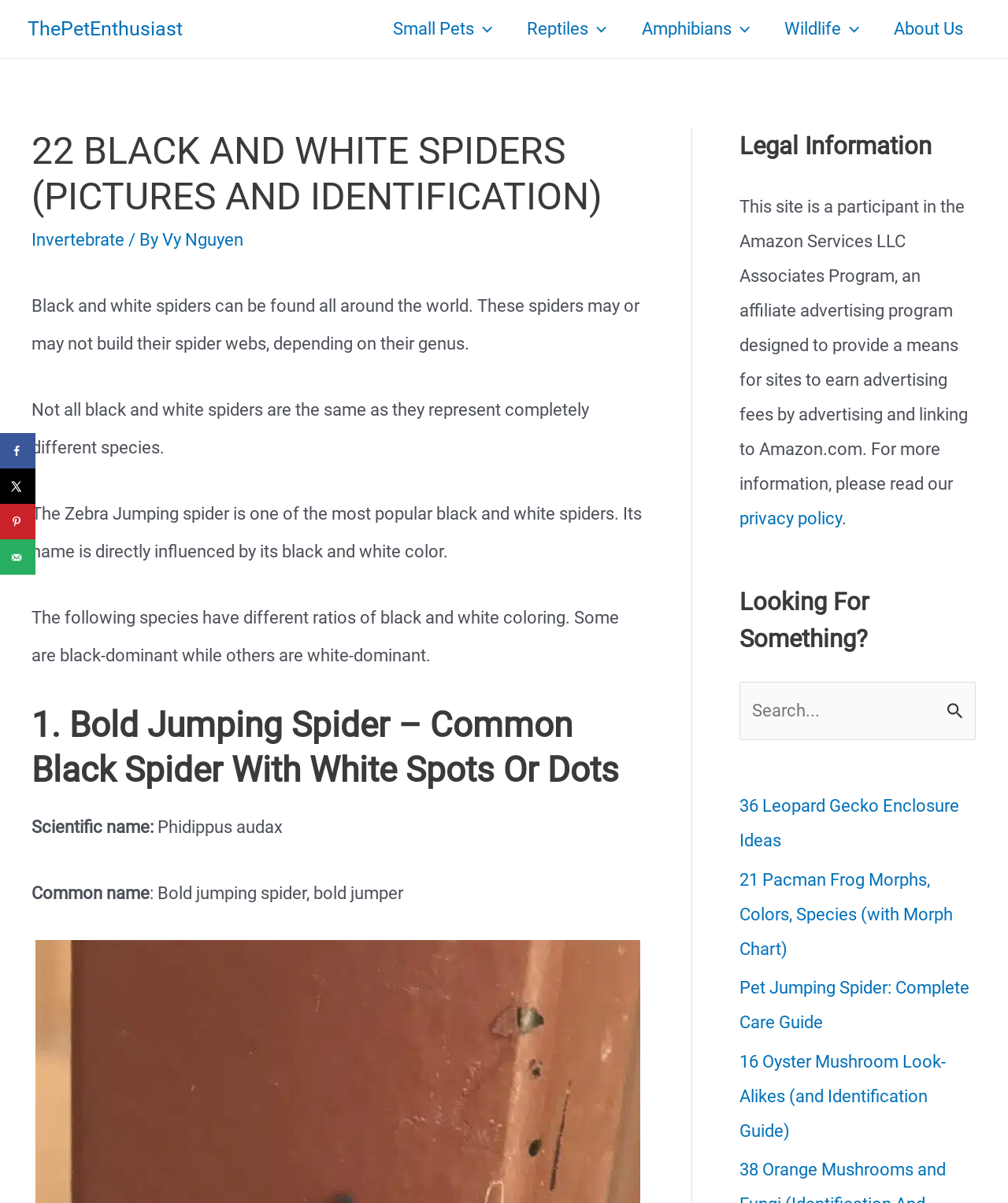Please extract the title of the webpage.

22 BLACK AND WHITE SPIDERS (PICTURES AND IDENTIFICATION)